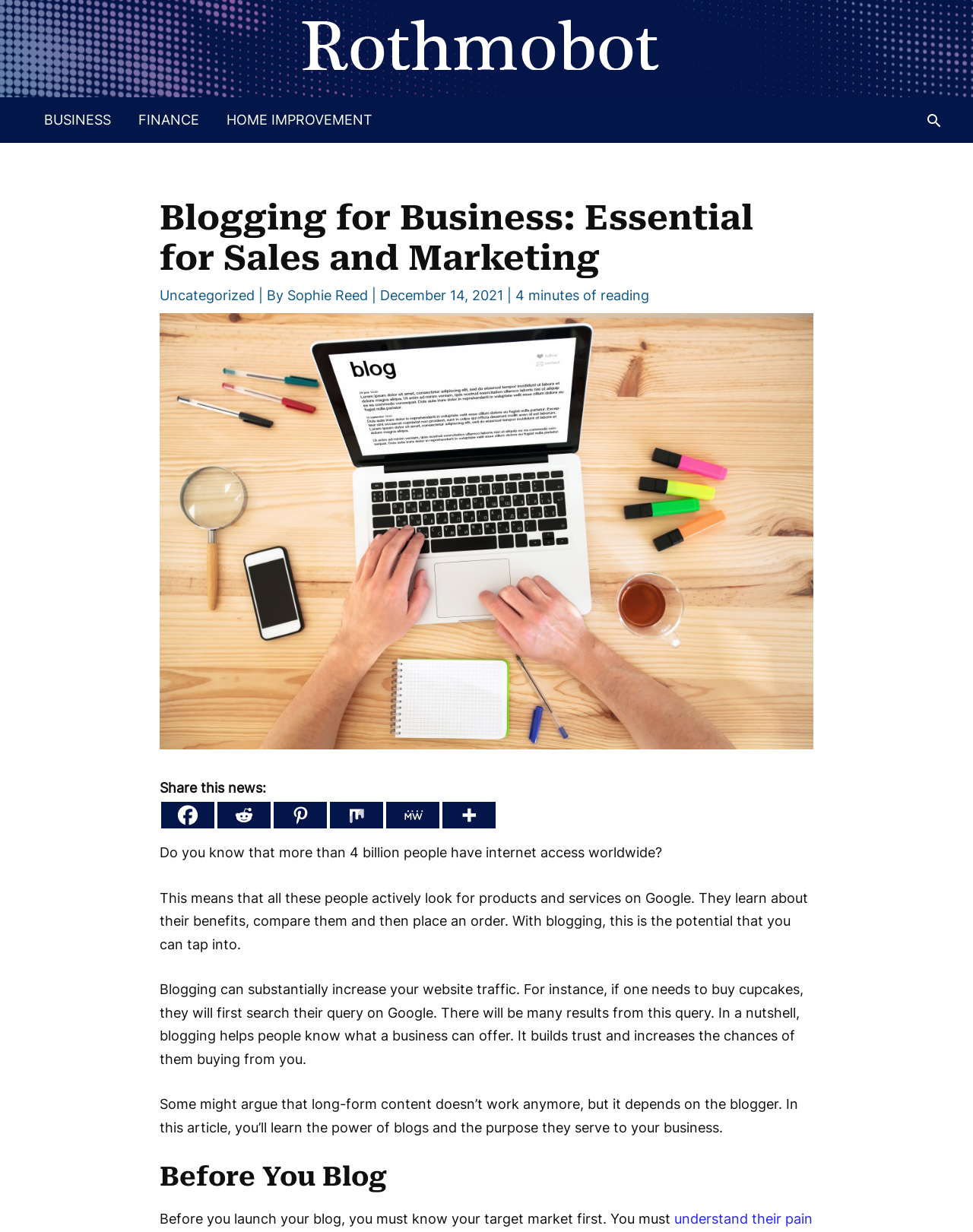What is the estimated time to read the blog post?
Carefully analyze the image and provide a detailed answer to the question.

I found the estimated time to read the blog post by reading the text '4 minutes of reading' located below the author's name, indicating that it would take approximately 4 minutes to read the entire blog post.